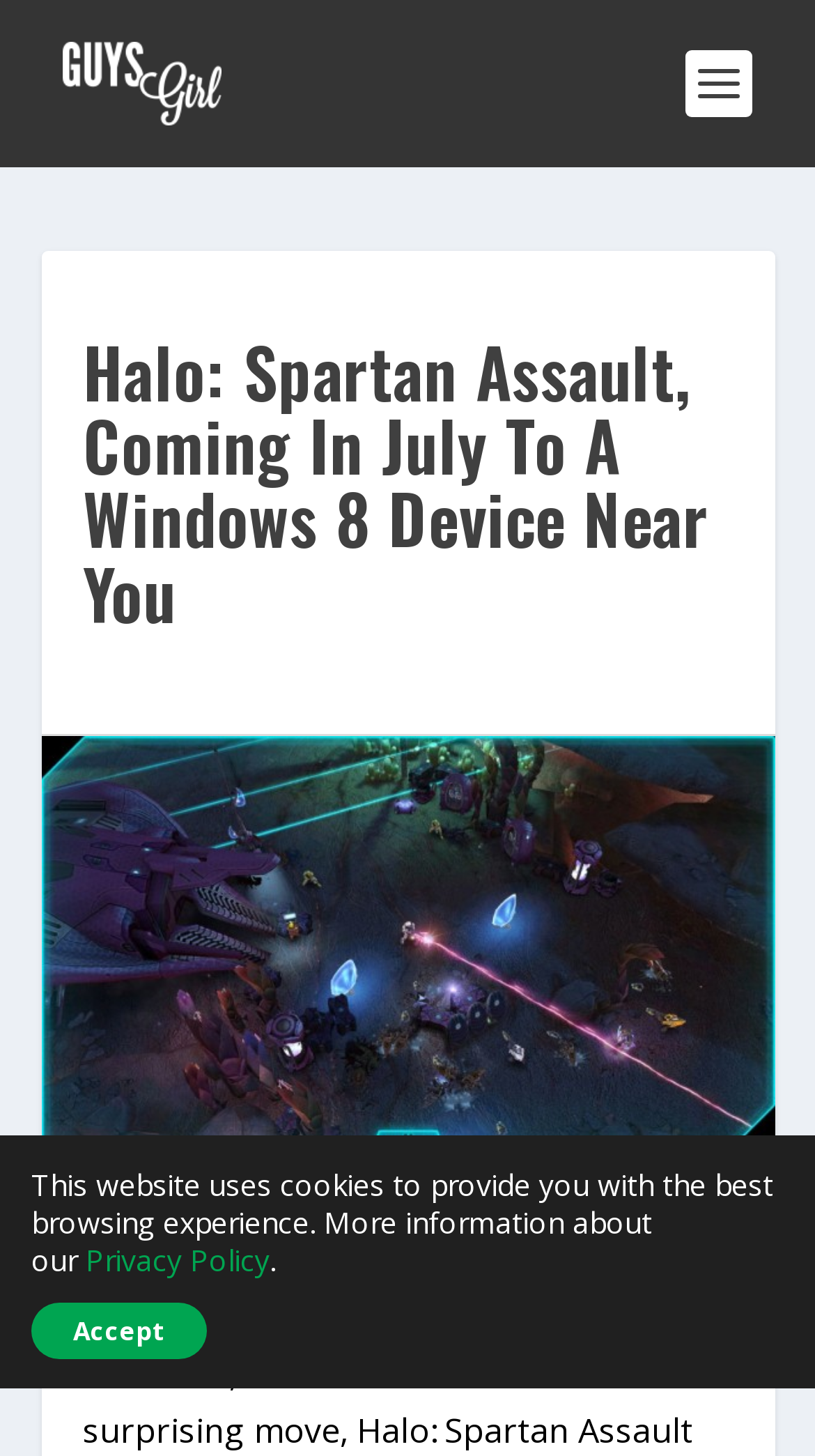Please specify the bounding box coordinates in the format (top-left x, top-left y, bottom-right x, bottom-right y), with values ranging from 0 to 1. Identify the bounding box for the UI component described as follows: Your Employee Matters

None